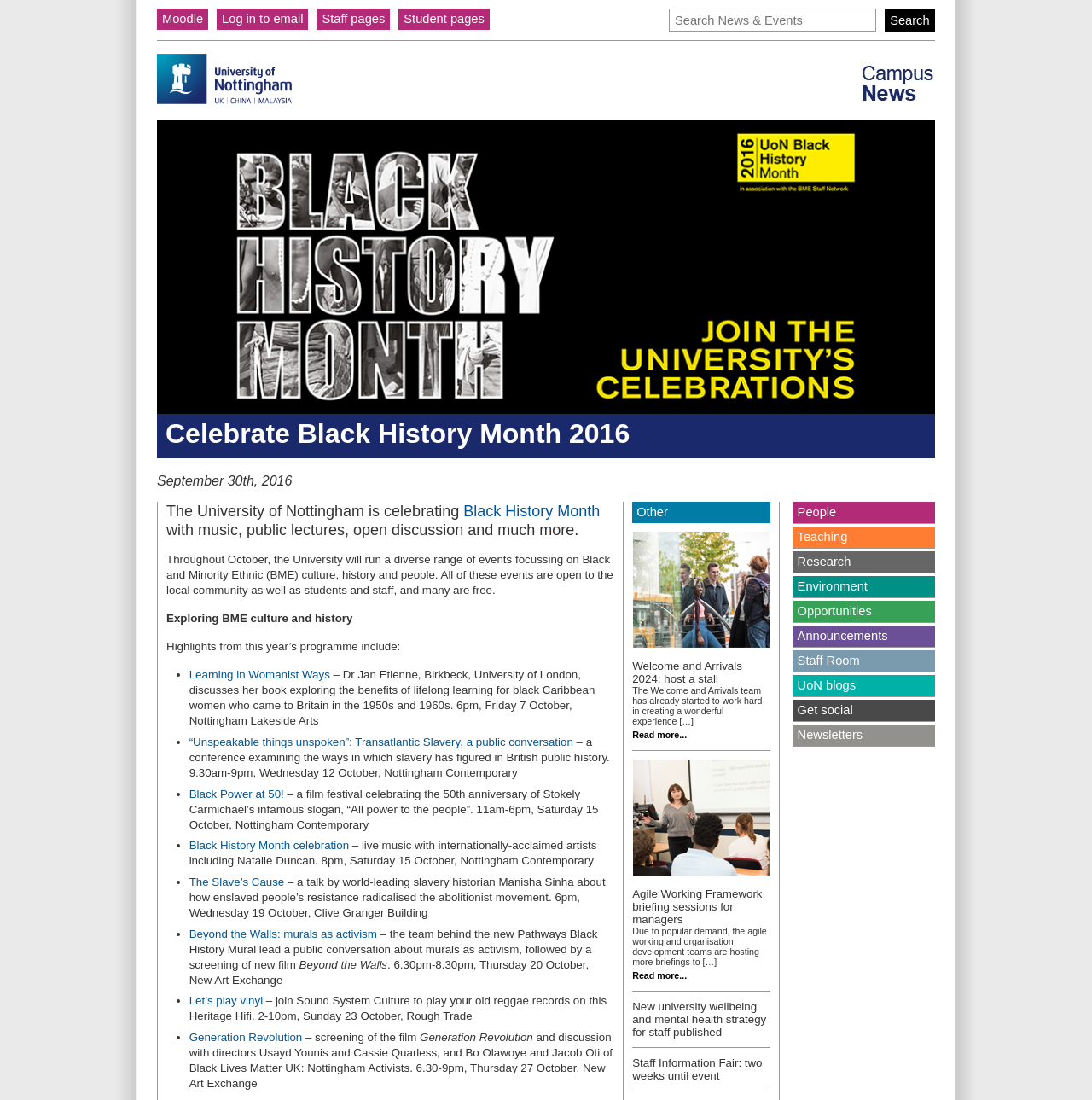Please provide the bounding box coordinates for the element that needs to be clicked to perform the instruction: "Search for news and events". The coordinates must consist of four float numbers between 0 and 1, formatted as [left, top, right, bottom].

[0.612, 0.008, 0.803, 0.029]